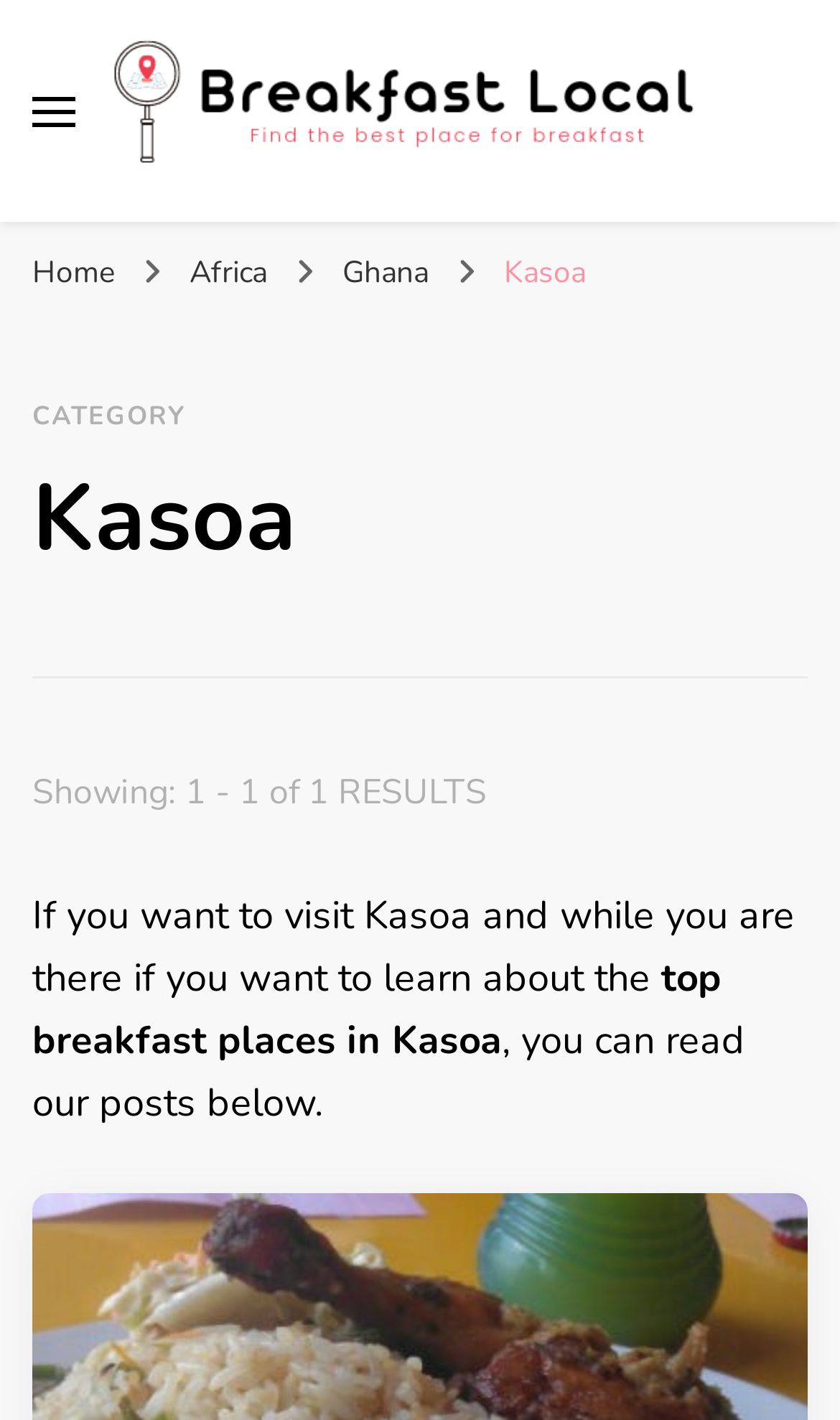Explain in detail what is displayed on the webpage.

The webpage is about breakfast places in Kasoa, Ghana. At the top left corner, there is a primary menu toggle button. Next to it, on the top center, is the website's logo, which is an image with the text "Breakfast Local – Find the Best Place for a Breakfast". Below the logo, there are navigation links, including "Home", "Africa", "Ghana", and "Kasoa", which are aligned horizontally.

On the top right side, there is a category heading labeled "CATEGORY". Below it, there is a large heading that reads "Kasoa", which spans almost the entire width of the page. Underneath the heading, there is a text that indicates the search result, showing 1 out of 1 results.

The main content of the page is a paragraph of text that summarizes the purpose of the page, which is to provide information about the top breakfast places in Kasoa. The text is divided into three parts, with the first part asking about visiting Kasoa, the second part asking about learning about top breakfast places, and the third part inviting readers to read the posts below.